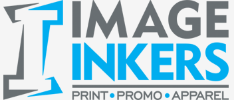What are the three phrases presented below the brand name?
Answer briefly with a single word or phrase based on the image.

PRINT • PROMO • APPAREL